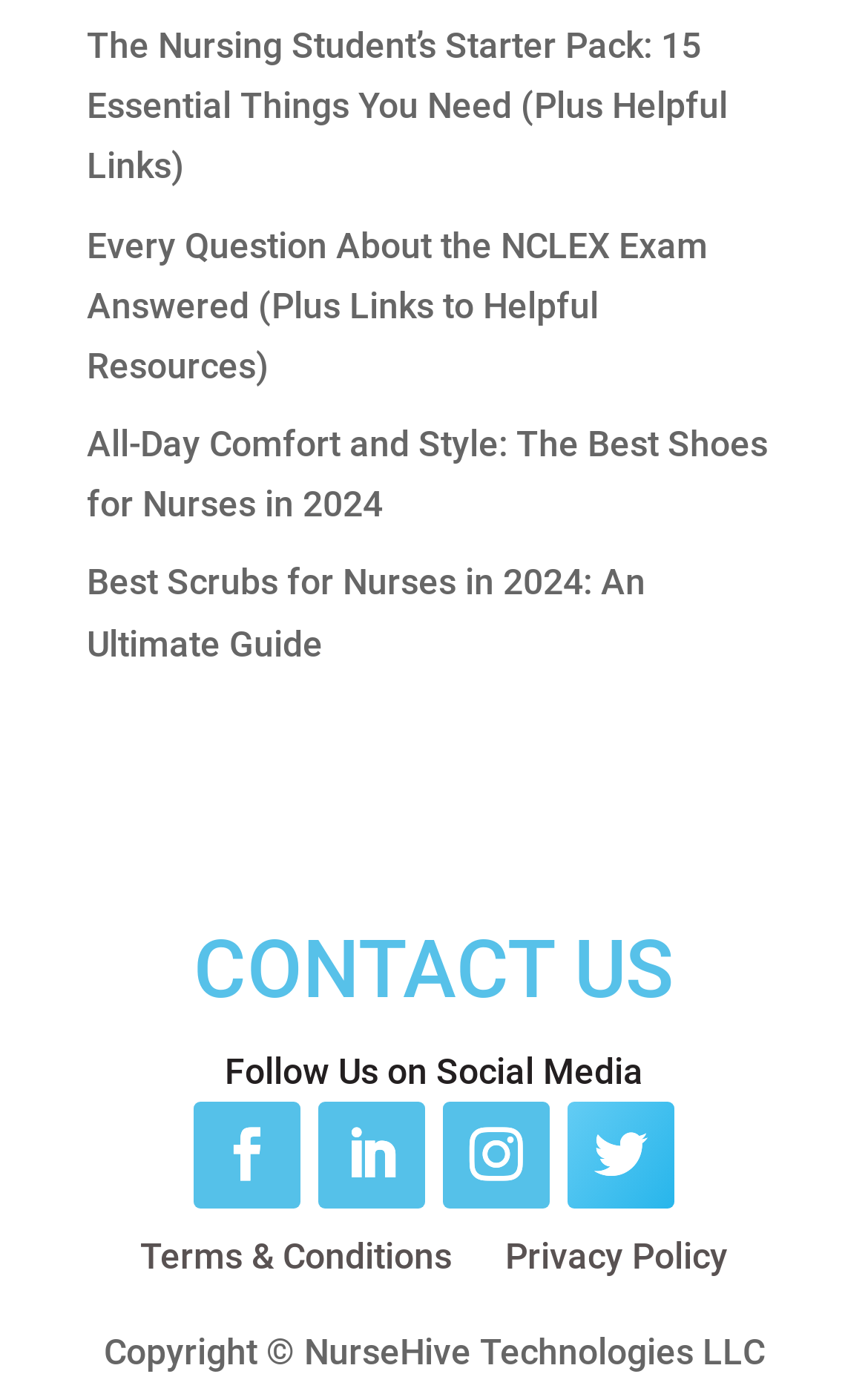Provide the bounding box coordinates of the UI element this sentence describes: "Privacy Policy".

[0.556, 0.886, 0.864, 0.917]